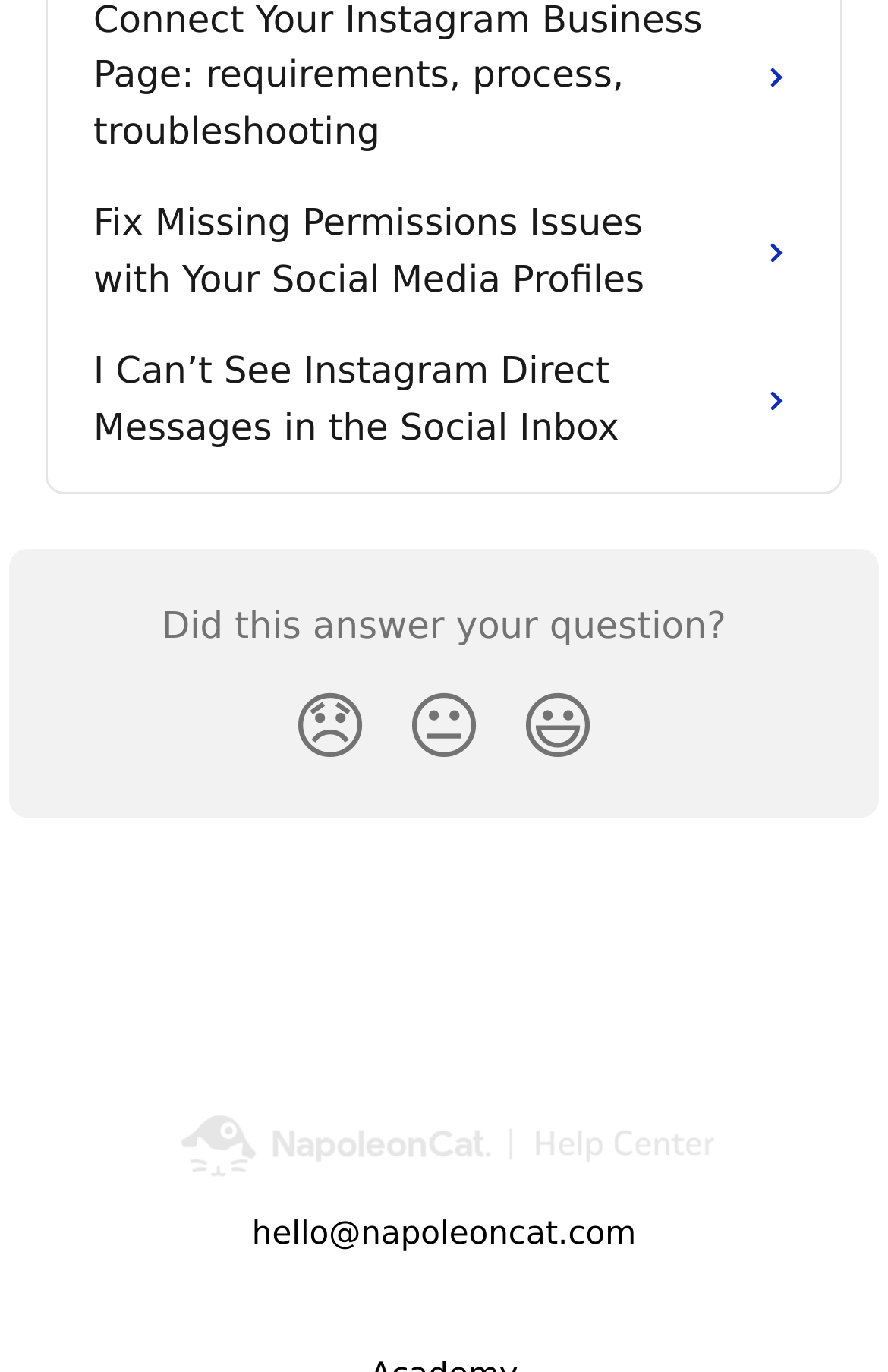What is the email address provided at the bottom?
Using the visual information, respond with a single word or phrase.

hello@napoleoncat.com